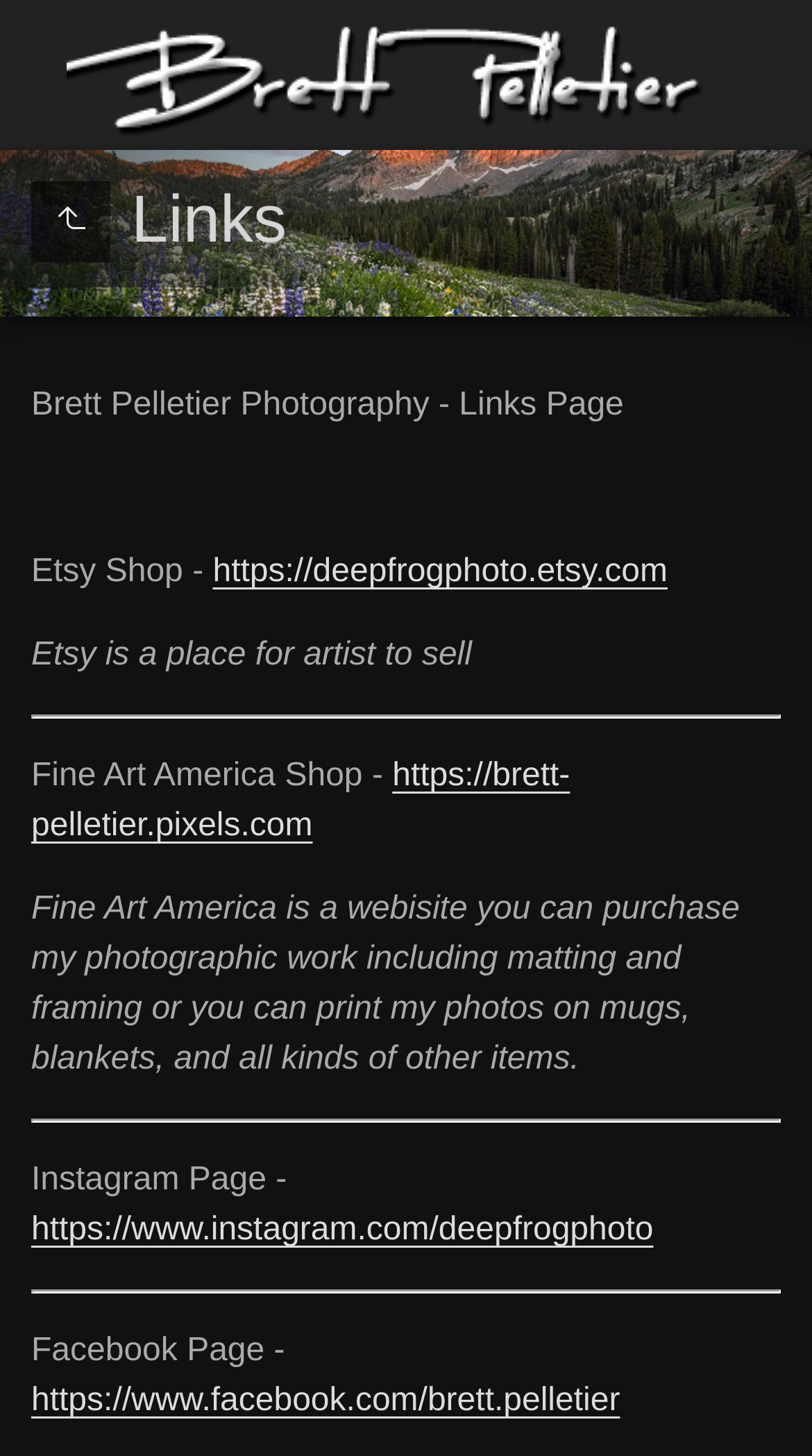Locate the UI element described as follows: "title="Main album page"". Return the bounding box coordinates as four float numbers between 0 and 1 in the order [left, top, right, bottom].

[0.081, 0.0, 0.919, 0.103]